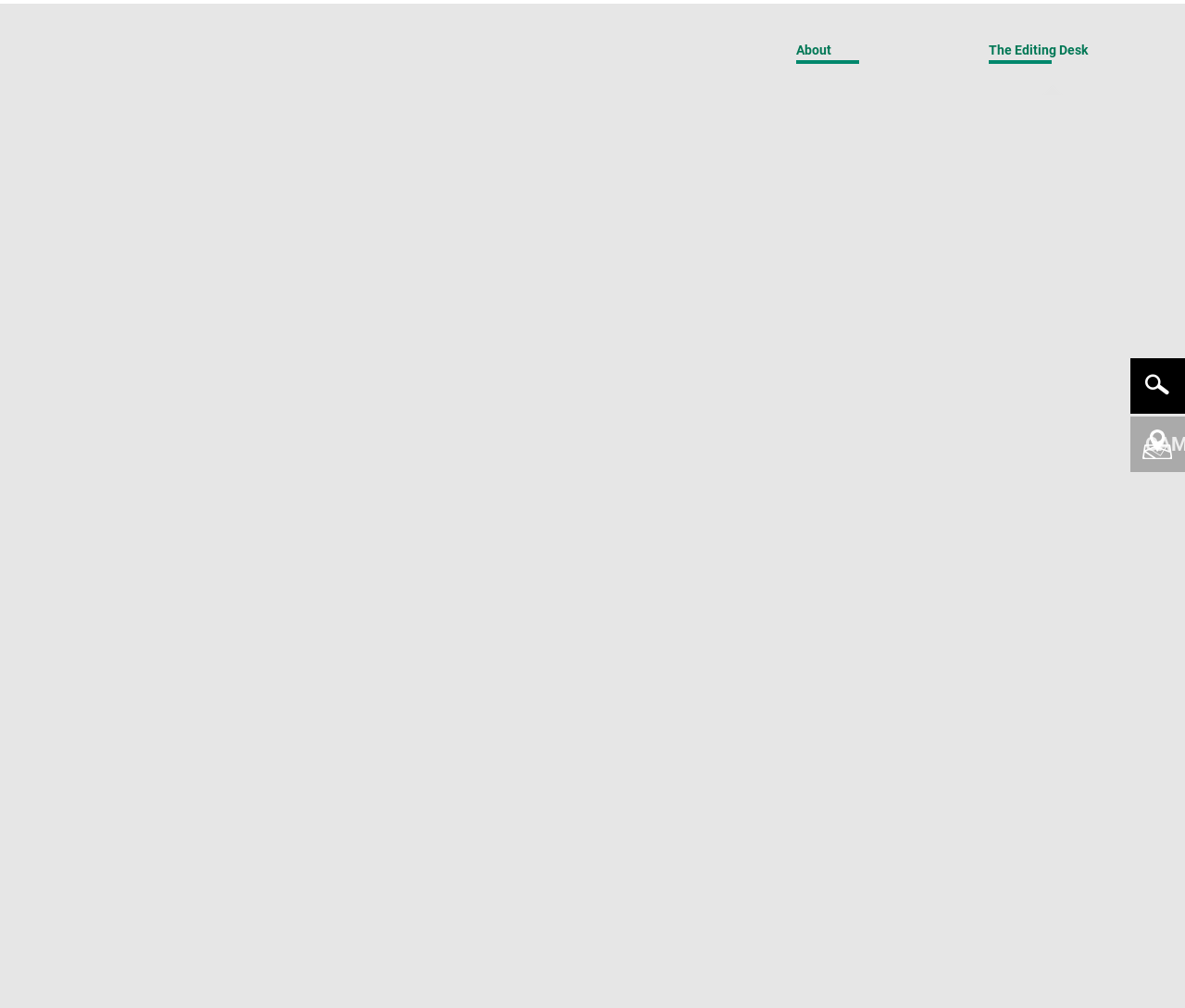Specify the bounding box coordinates of the element's region that should be clicked to achieve the following instruction: "search for something". The bounding box coordinates consist of four float numbers between 0 and 1, in the format [left, top, right, bottom].

[0.962, 0.027, 0.977, 0.043]